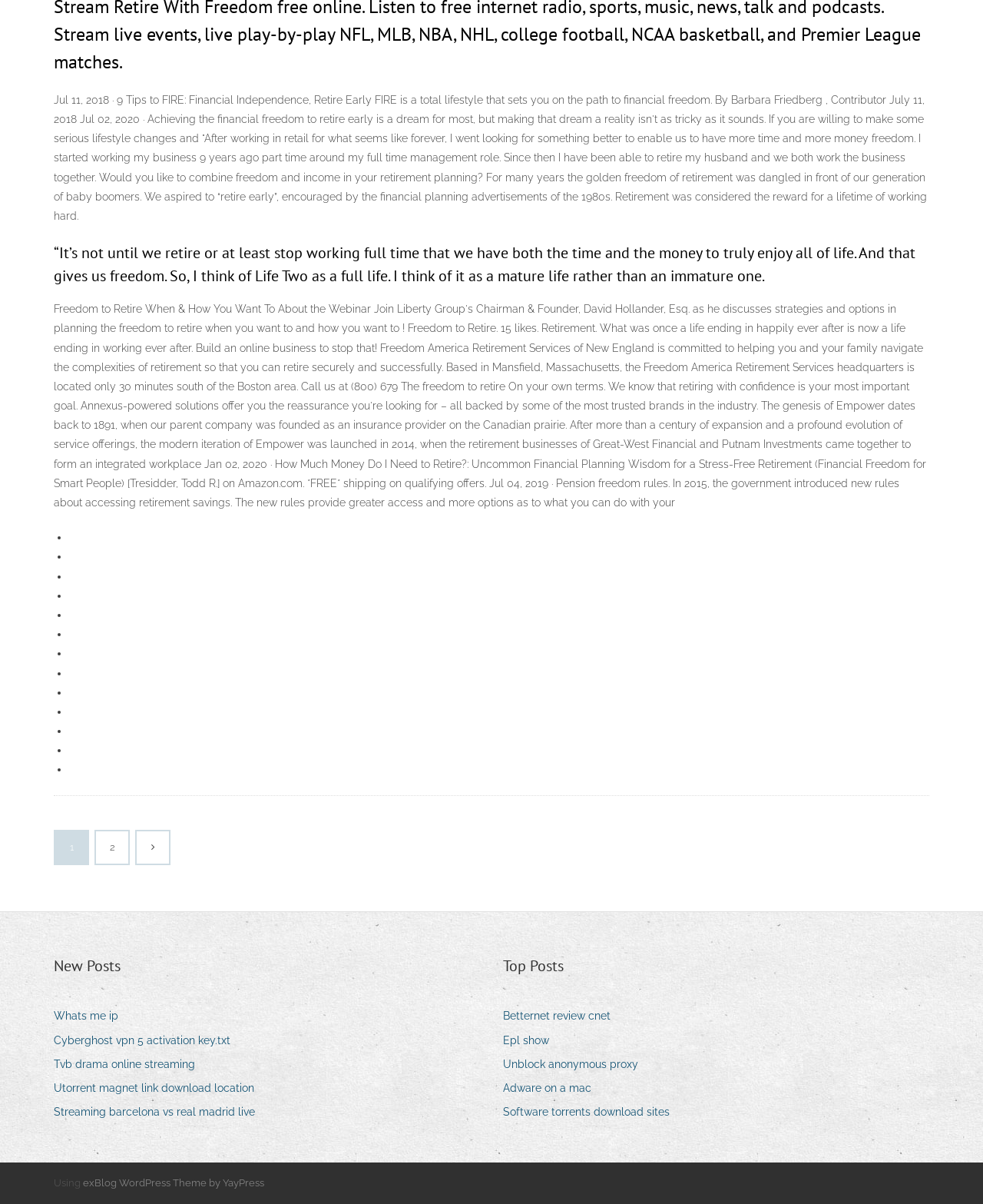Given the element description Epl show, identify the bounding box coordinates for the UI element on the webpage screenshot. The format should be (top-left x, top-left y, bottom-right x, bottom-right y), with values between 0 and 1.

[0.512, 0.856, 0.57, 0.873]